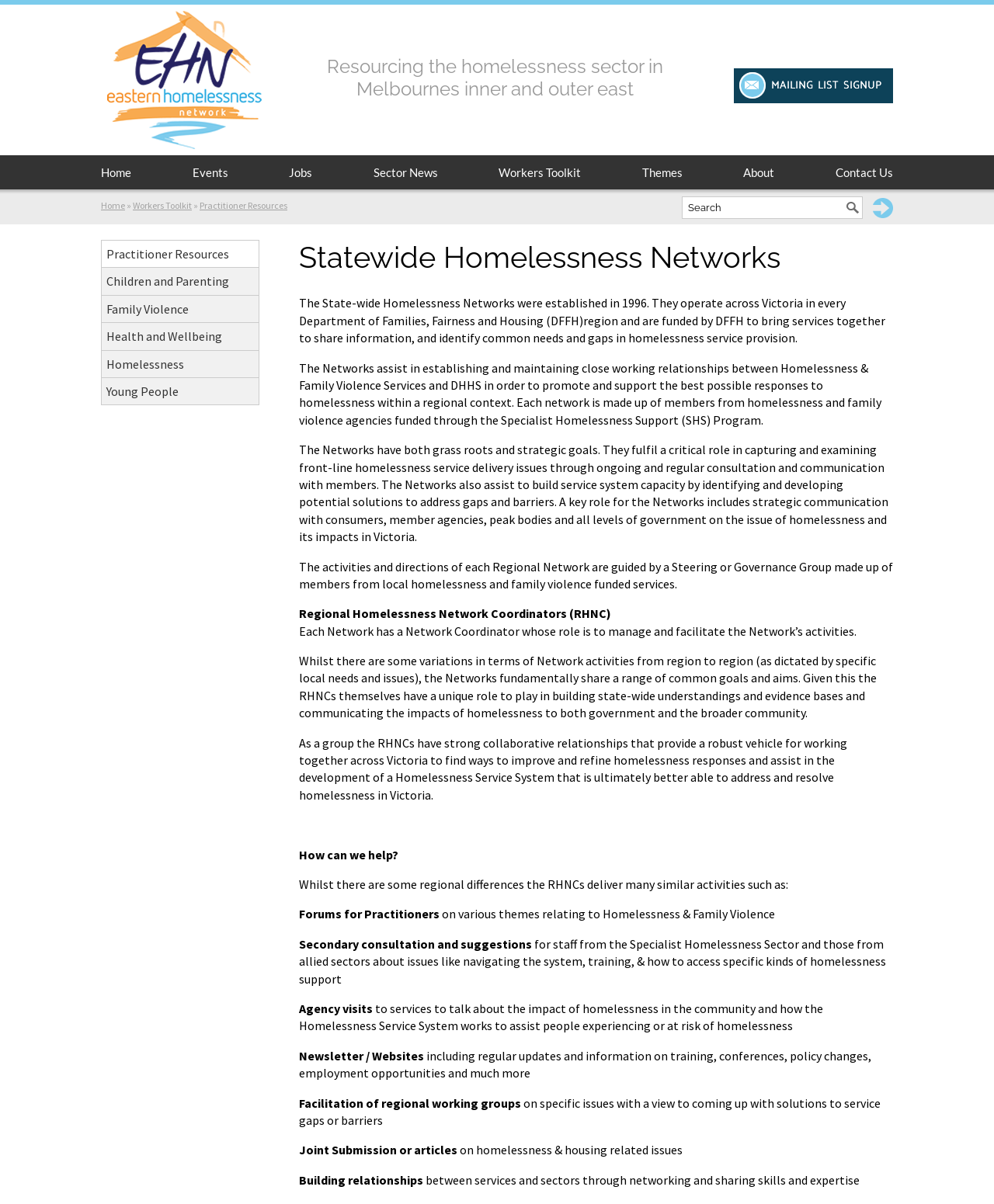Observe the image and answer the following question in detail: What is the role of the Regional Homelessness Network Coordinators?

I found the answer by reading the static text element that describes the role of the Regional Homelessness Network Coordinators, which is to manage and facilitate the Network's activities.